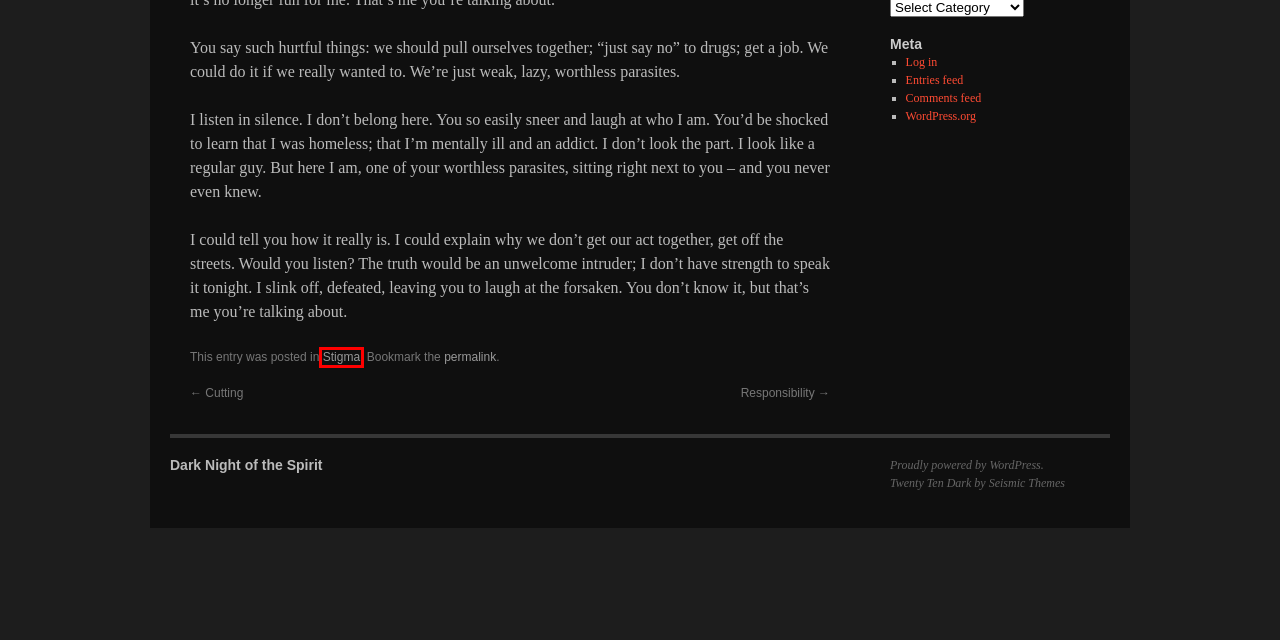Inspect the screenshot of a webpage with a red rectangle bounding box. Identify the webpage description that best corresponds to the new webpage after clicking the element inside the bounding box. Here are the candidates:
A. Toxic Positivity | Dark Night of the Spirit
B. Responsibility | Dark Night of the Spirit
C. Stigma | Dark Night of the Spirit
D. Seismic Themes | The best Wordpress Themes on the web
E. Blog Tool, Publishing Platform, and CMS – WordPress.org
F. Privacy Policy | Dark Night of the Spirit
G. Log In ‹ Dark Night of the Spirit — WordPress
H. Cutting | Dark Night of the Spirit

C